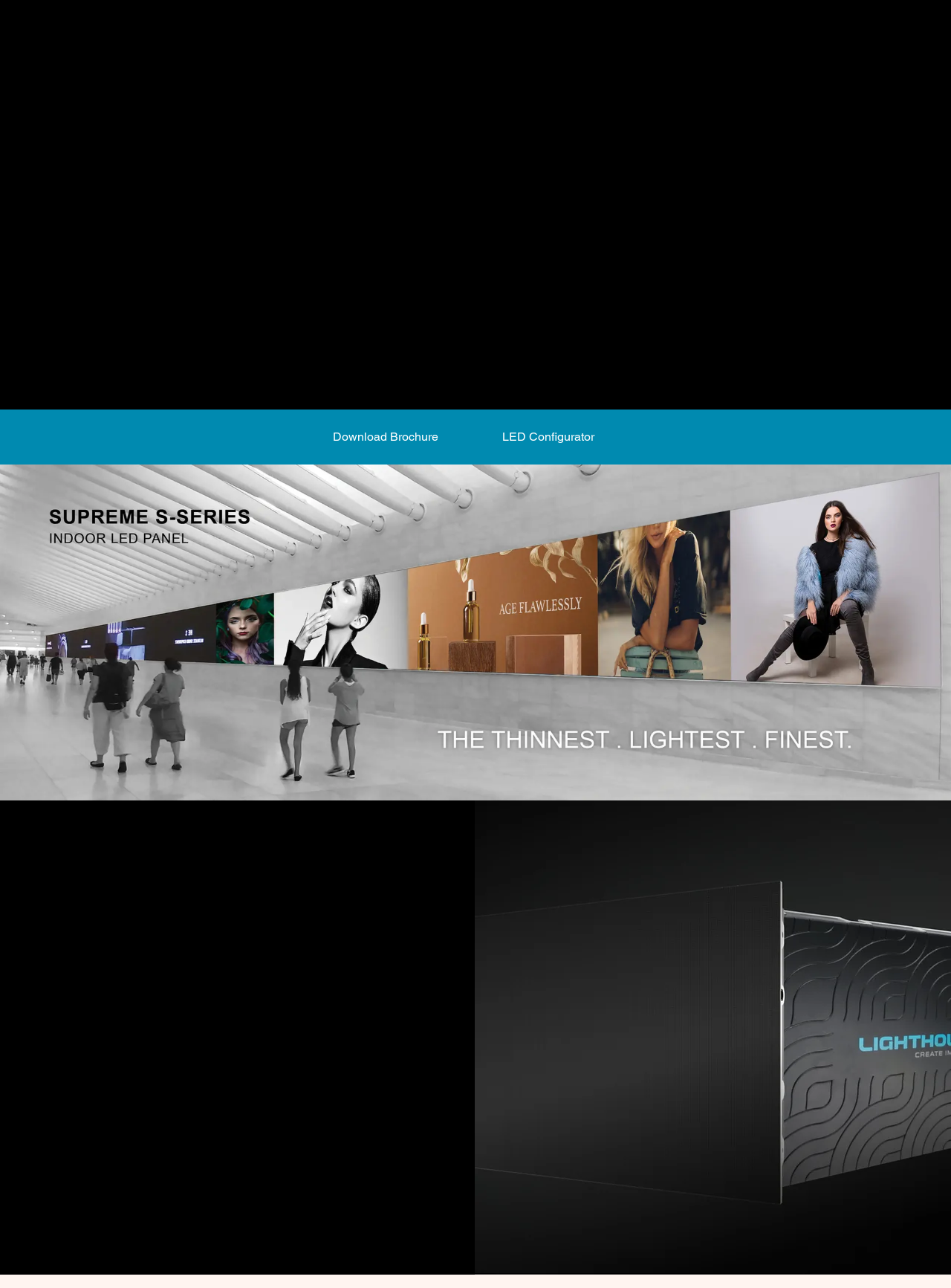Please determine the bounding box coordinates for the UI element described as: "LED Configurator".

[0.528, 0.334, 0.625, 0.344]